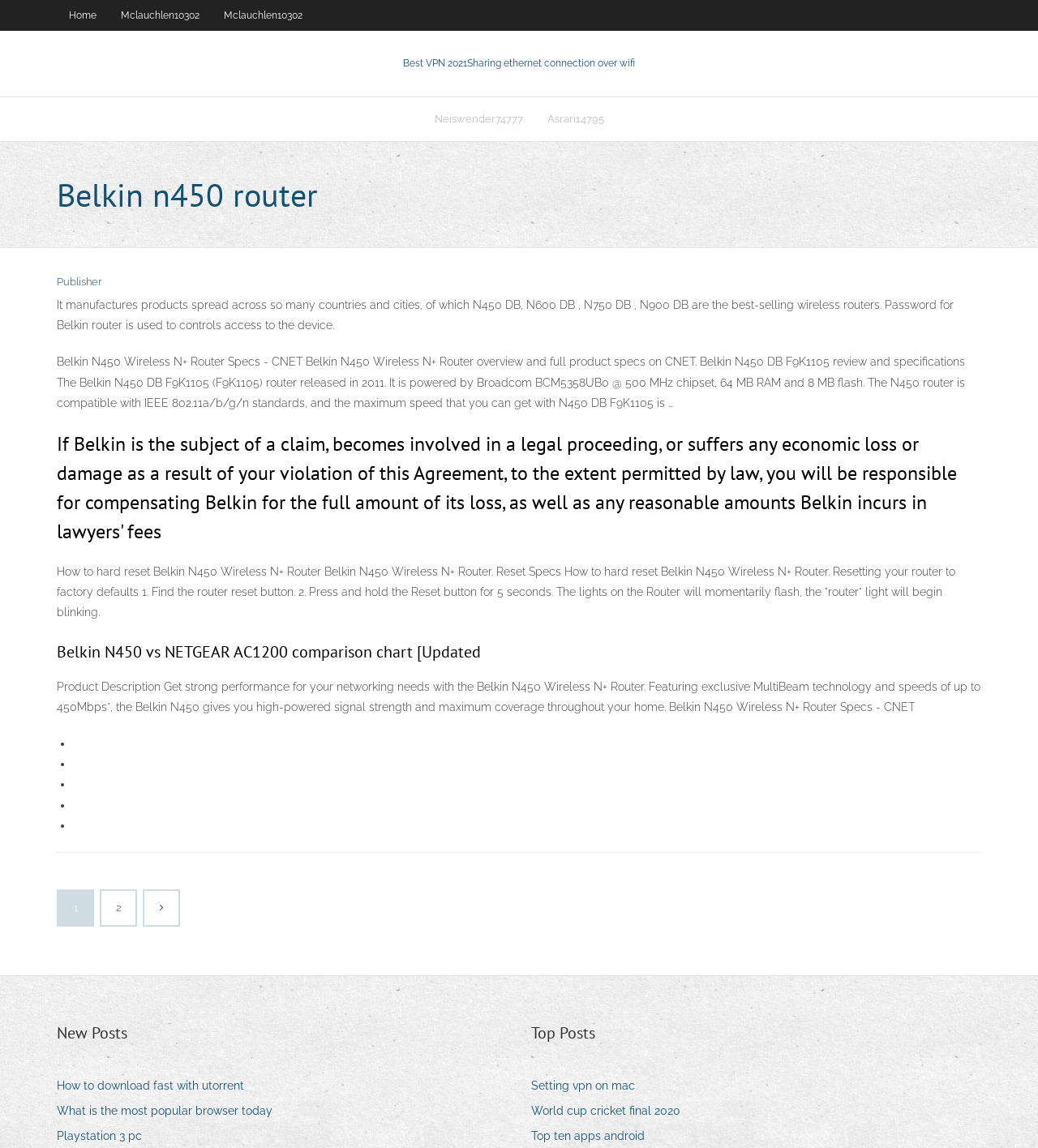Answer the following inquiry with a single word or phrase:
What is the maximum speed of Belkin N450 DB F9K1105?

N450 DB